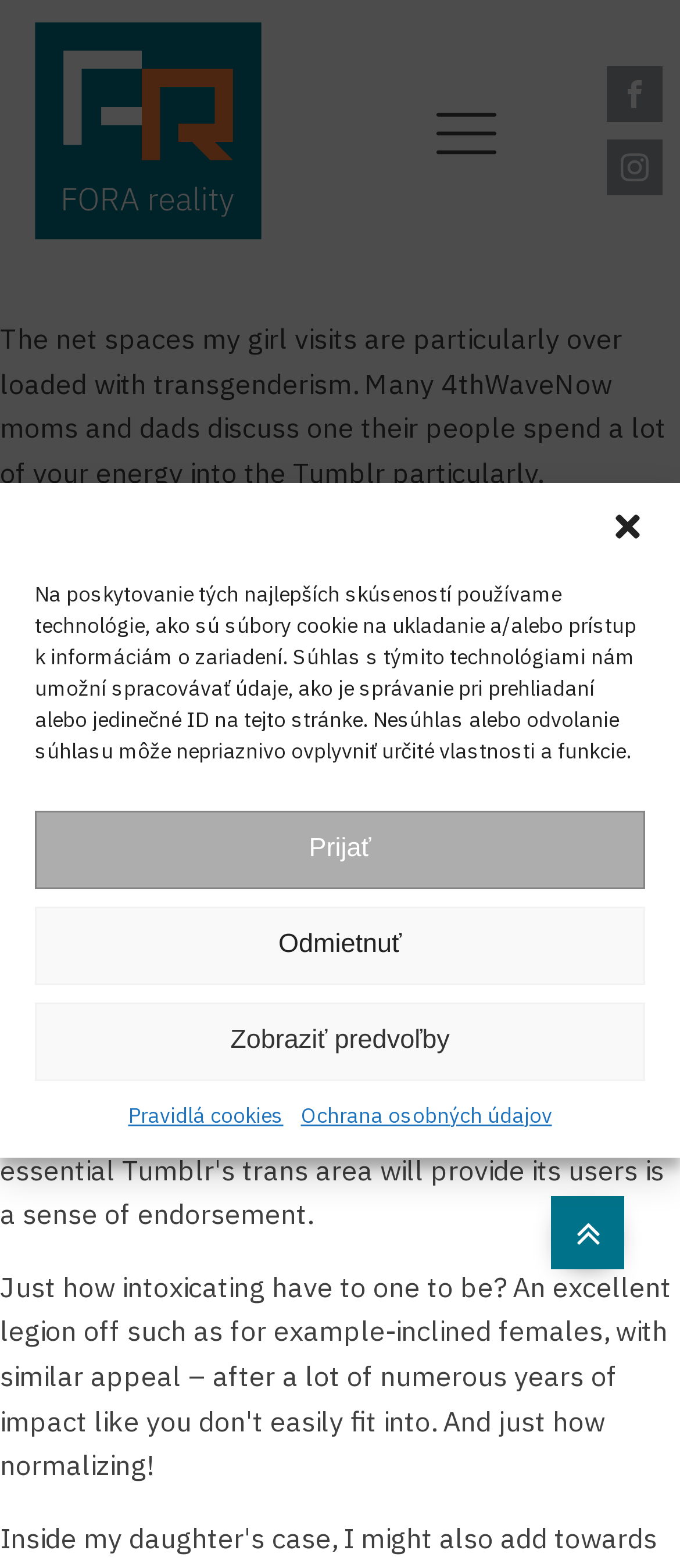Find the bounding box coordinates for the UI element whose description is: "Prijať". The coordinates should be four float numbers between 0 and 1, in the format [left, top, right, bottom].

[0.051, 0.517, 0.949, 0.567]